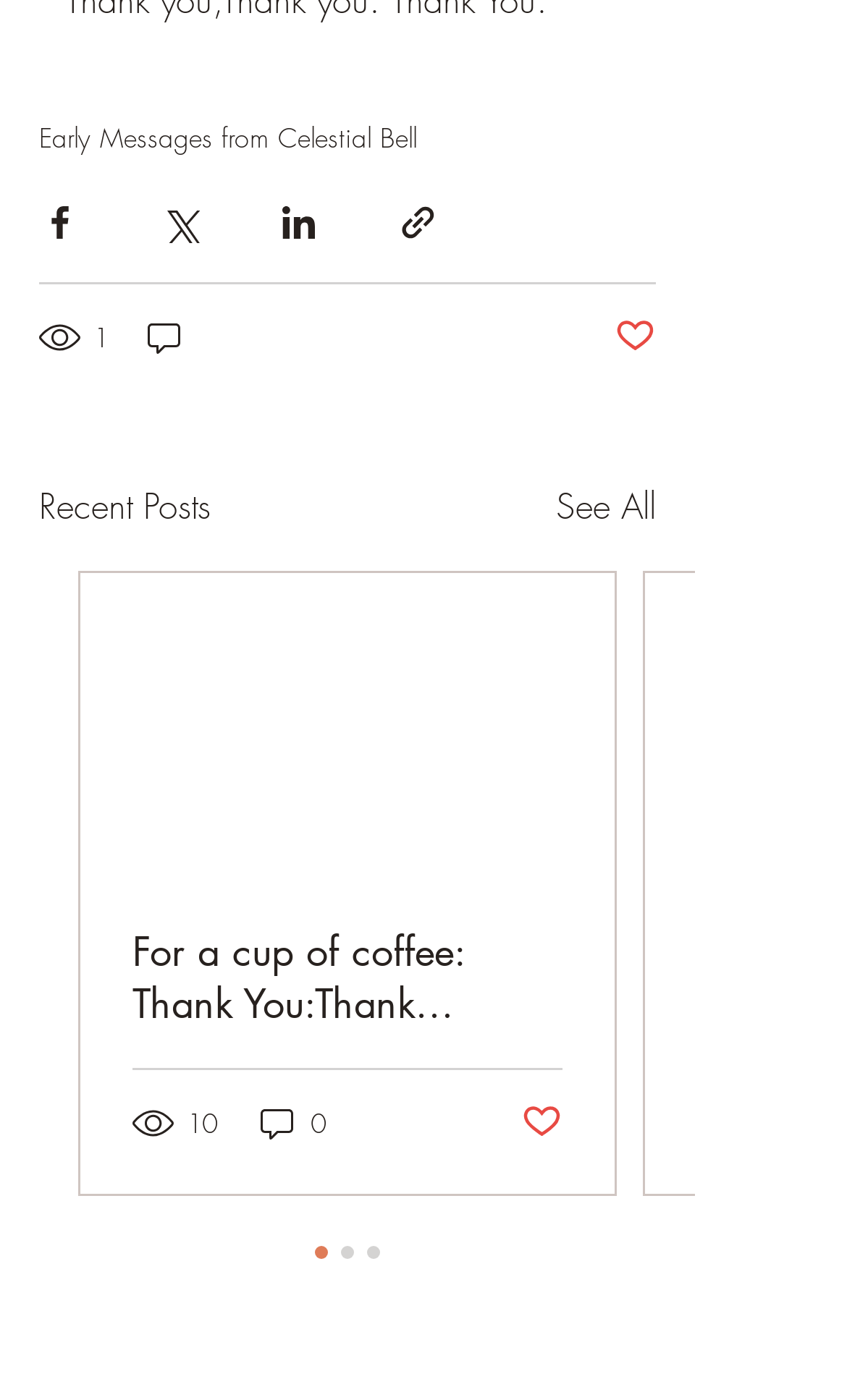What is the status of the like button on the first post?
Examine the screenshot and reply with a single word or phrase.

Not marked as liked